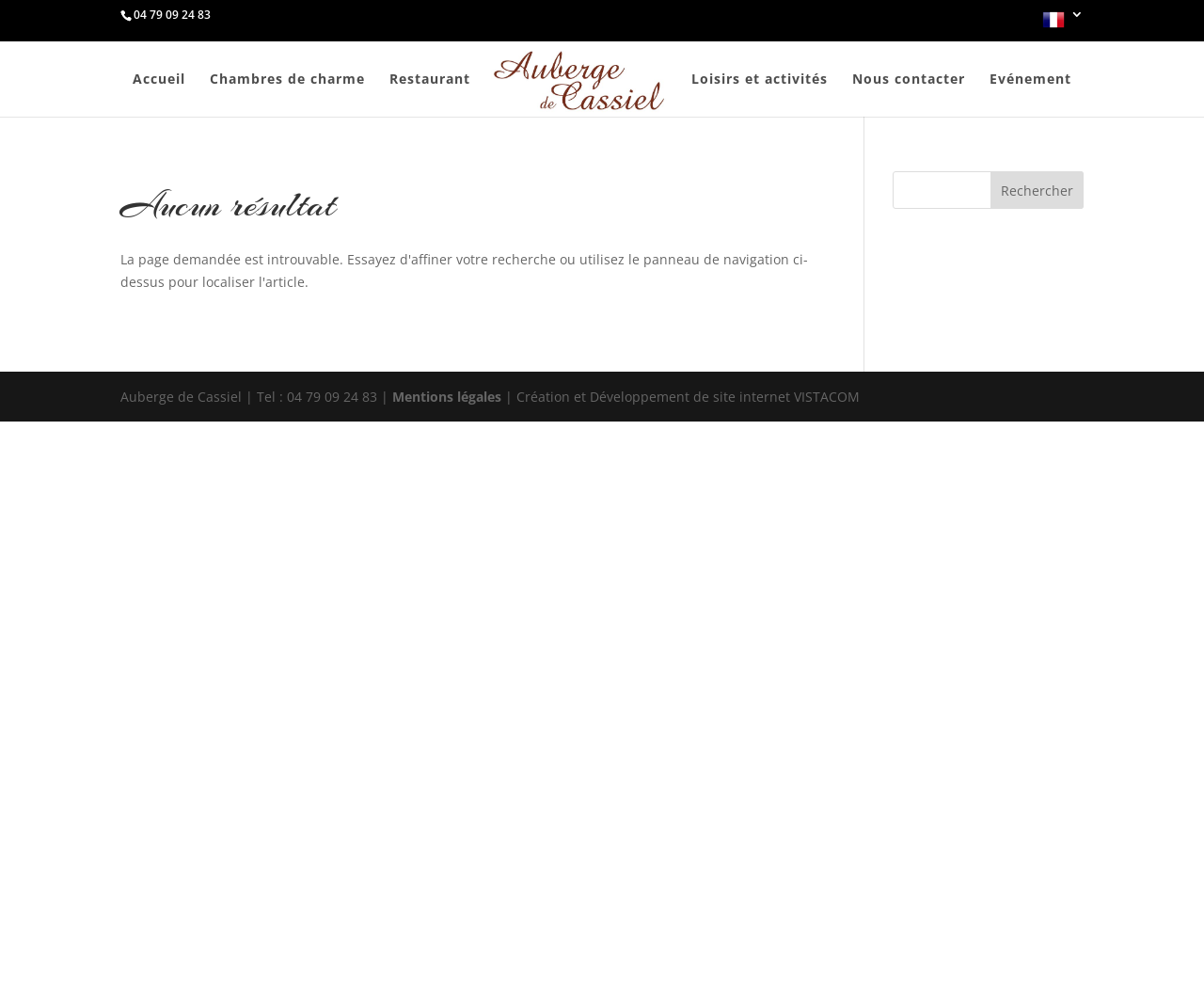Please specify the bounding box coordinates of the clickable region to carry out the following instruction: "Visit the Chambres de charme page". The coordinates should be four float numbers between 0 and 1, in the format [left, top, right, bottom].

[0.174, 0.072, 0.303, 0.116]